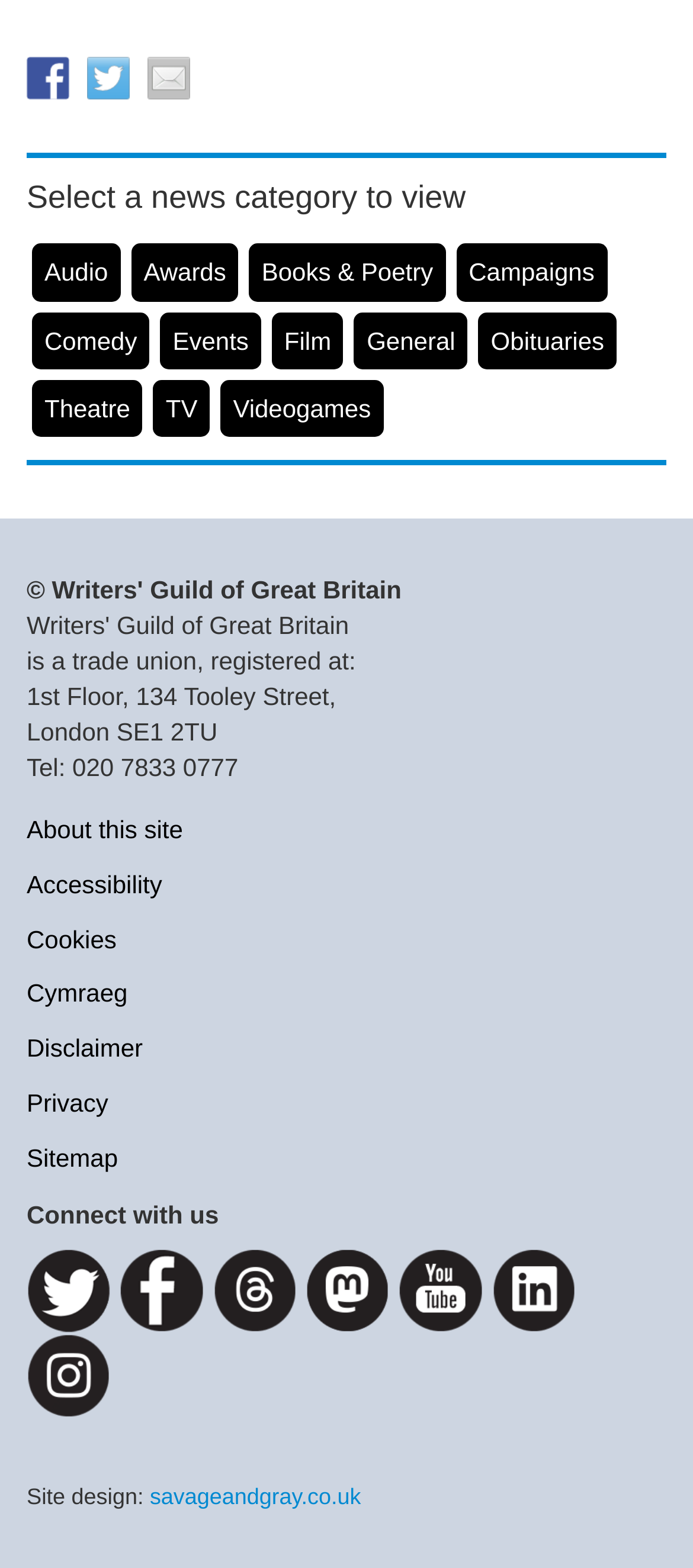Provide the bounding box coordinates of the area you need to click to execute the following instruction: "View the Sitemap".

[0.038, 0.729, 0.17, 0.747]